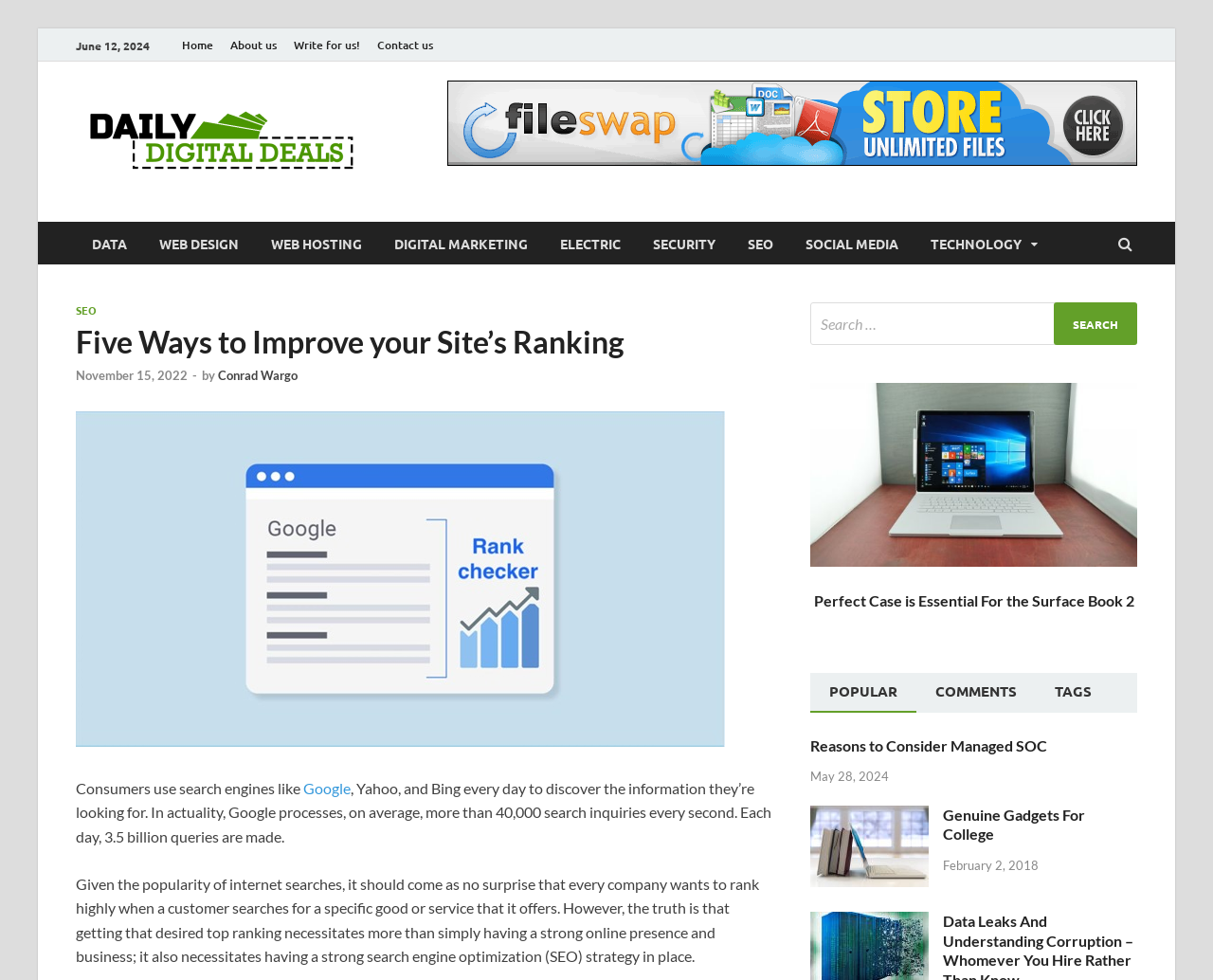Create a detailed summary of the webpage's content and design.

This webpage is about a tech blog, specifically an article titled "Five Ways to Improve your Site's Ranking". At the top, there is a navigation bar with links to "Home", "About us", "Write for us!", and "Contact us". Below the navigation bar, there is a logo of "Daily Digital Deals" with a link to the website. 

On the left side, there are several categories listed, including "DATA", "WEB DESIGN", "WEB HOSTING", "DIGITAL MARKETING", "ELECTRIC", "SECURITY", "SEO", "SOCIAL MEDIA", and "TECHNOLOGY". 

The main content of the webpage is an article about search engine optimization (SEO) strategies. The article starts with a brief introduction to the importance of search engines, stating that Google processes over 40,000 search inquiries every second. It then explains that every company wants to rank highly in search results, but achieving this requires a strong SEO strategy.

Below the article, there is a search bar where users can search for specific topics. On the right side, there are several links to other articles, including "Perfect Case is Essential For the Surface Book 2", "Reasons to Consider Managed SOC", and "Genuine Gadgets For College". These links are categorized by tabs, including "POPULAR", "COMMENTS", and "TAGS".